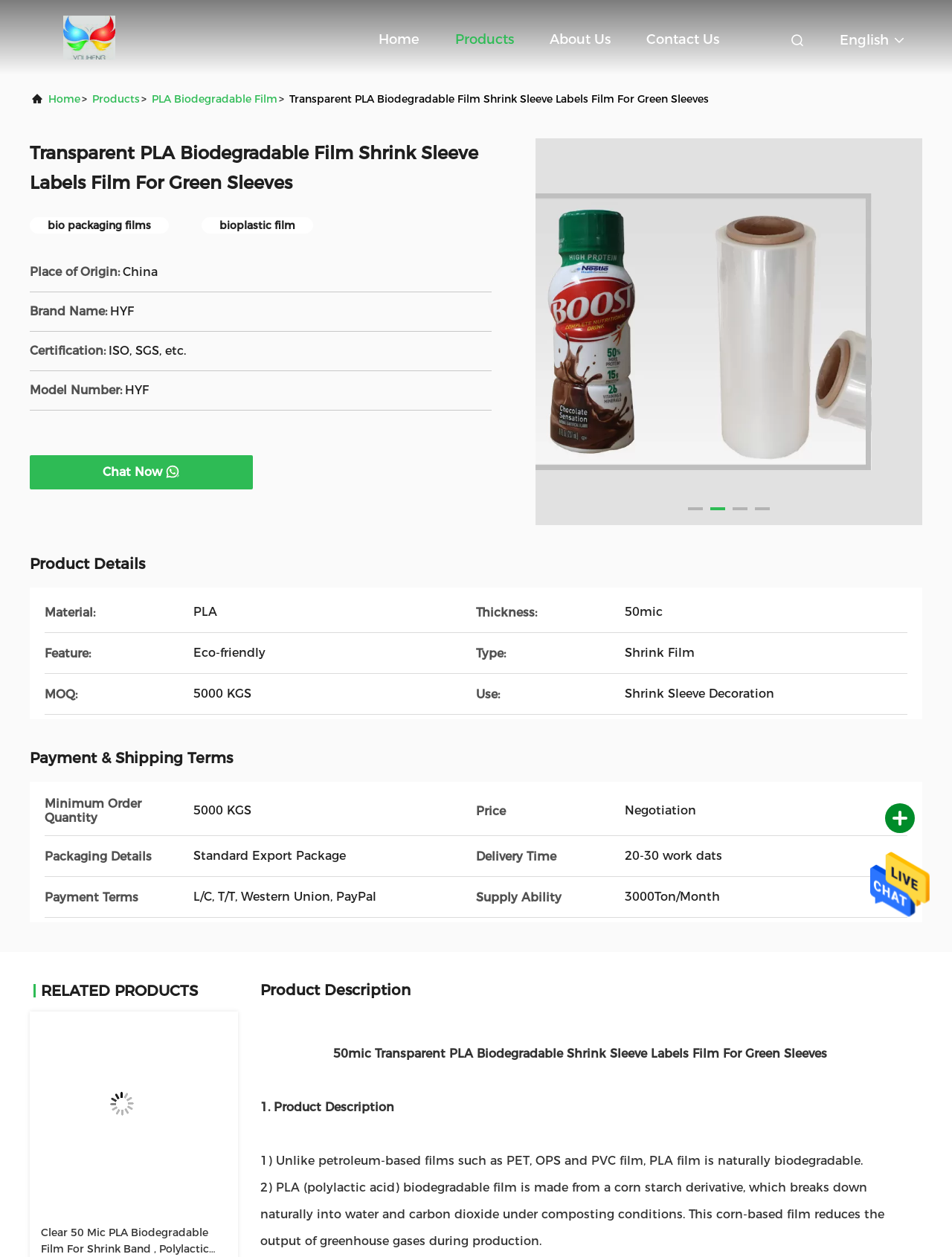Offer a detailed account of what is visible on the webpage.

This webpage is about a product called "Transparent PLA Biodegradable Film Shrink Sleeve Labels Film For Green Sleeves" from a company called "Hubei HYF Packaging Co., Ltd." The page has a navigation menu at the top with links to "Home", "Products", "About Us", and "Contact Us". Below the navigation menu, there is a section with the company's logo and a link to "Send Message".

The main content of the page is divided into several sections. The first section displays the product's name and a brief description. Below this section, there are several headings, including "bio packaging films" and "bioplastic film", which suggest that the product is related to biodegradable packaging materials.

The next section provides detailed information about the product, including its place of origin, brand name, certification, model number, and features. There are also several images of the product, which are likely to be product photos or diagrams.

Following this section, there is a section titled "Product Details", which lists the product's material, thickness, feature, type, MOQ, and use. Below this section, there is another section titled "Payment & Shipping Terms", which provides information about the minimum order quantity, price, packaging details, delivery time, payment terms, and supply ability.

The page also has a section titled "RELATED PRODUCTS", which lists a related product with a link to its page. Additionally, there is a section titled "Product Description", which provides a detailed description of the product, including its benefits and features.

At the bottom of the page, there are several links to social media platforms and a link to "all" products.